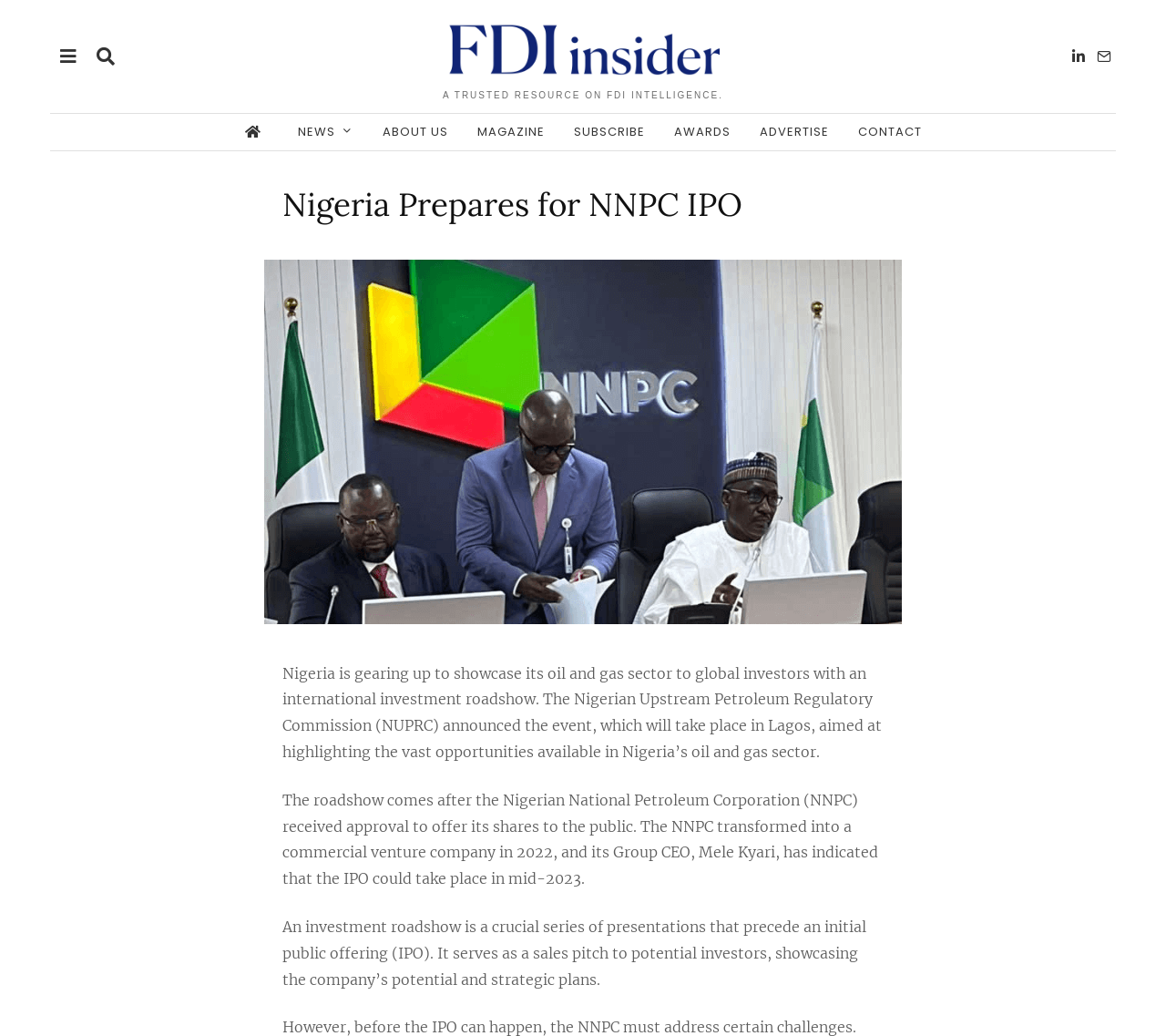Create a detailed narrative of the webpage’s visual and textual elements.

The webpage appears to be a news article or blog post about Nigeria's oil and gas sector. At the top, there is a heading that reads "Nigeria Prepares for NNPC IPO - FDI insider". Below this, there is a smaller heading that says "A TRUSTED RESOURCE ON FDI INTELLIGENCE." 

On the top right corner, there are several social media links, including Facebook, Twitter, and LinkedIn, represented by their respective icons. 

Below the headings, there is a navigation menu with links to various sections of the website, including "NEWS", "ABOUT US", "MAGAZINE", "SUBSCRIBE", "AWARDS", "ADVERTISE", and "CONTACT". 

The main content of the webpage is divided into two sections. On the left, there is a large image or graphic that takes up most of the vertical space. On the right, there are three paragraphs of text. The first paragraph explains that Nigeria is preparing to showcase its oil and gas sector to global investors through an international investment roadshow. The second paragraph provides more context, stating that the roadshow follows the Nigerian National Petroleum Corporation's (NNPC) approval to offer its shares to the public. The third paragraph explains the purpose of an investment roadshow, which is to serve as a sales pitch to potential investors, showcasing the company's potential and strategic plans.